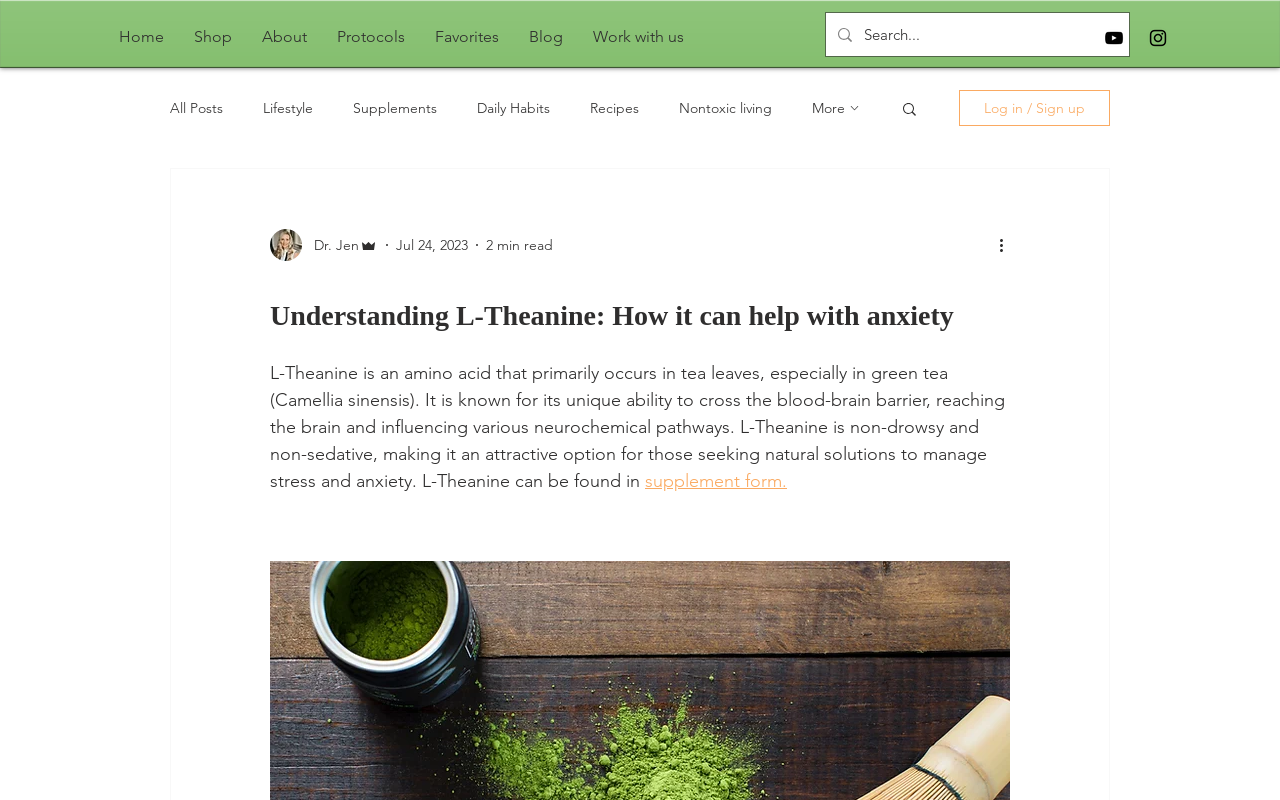Please determine the bounding box coordinates of the clickable area required to carry out the following instruction: "Read the blog post about L-Theanine". The coordinates must be four float numbers between 0 and 1, represented as [left, top, right, bottom].

[0.211, 0.36, 0.789, 0.419]